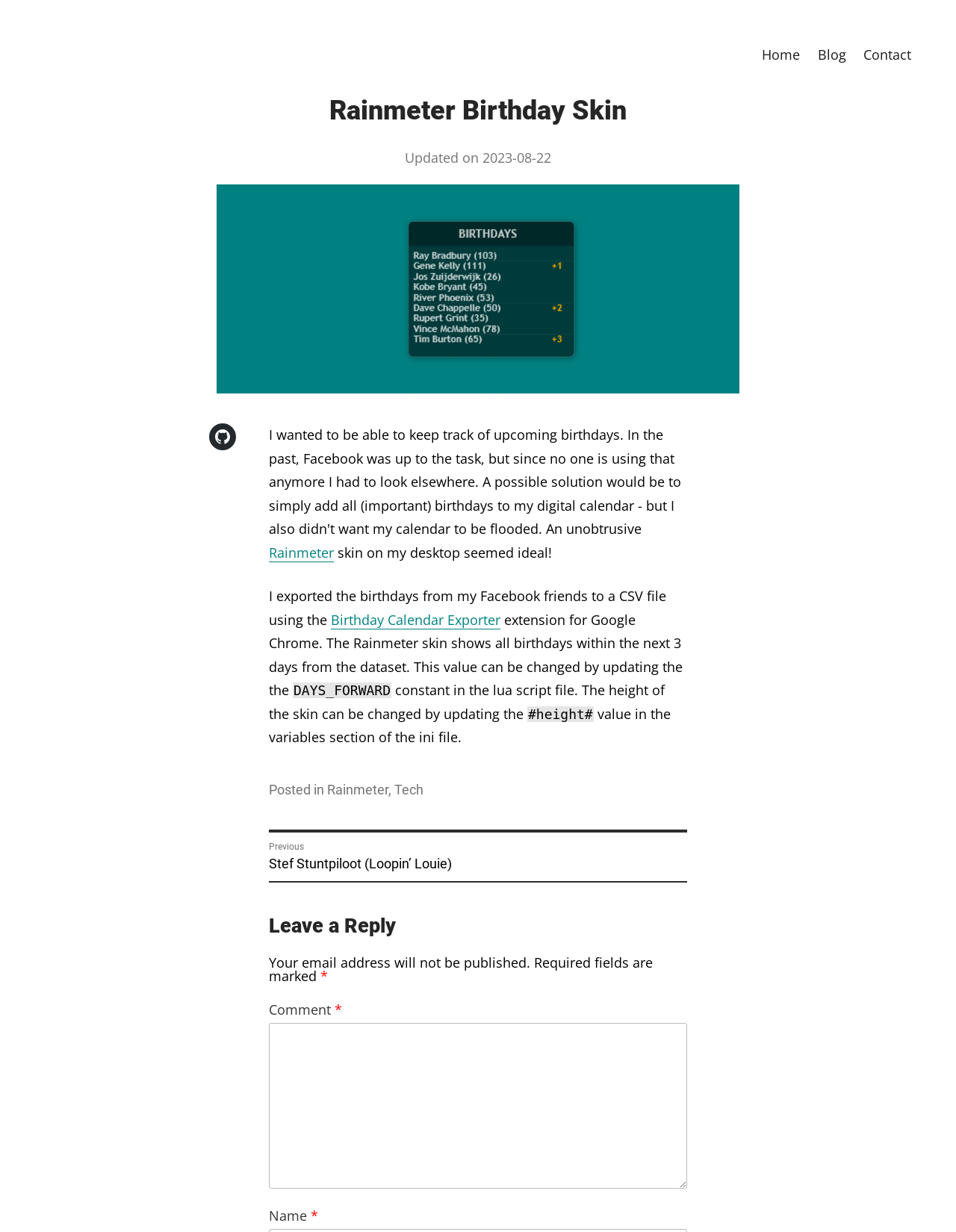Please provide a comprehensive answer to the question below using the information from the image: How can the height of the skin be changed?

The answer can be found in the text 'The height of the skin can be changed by updating the #height# value in the variables section of the ini file' which is a child element of the article element.